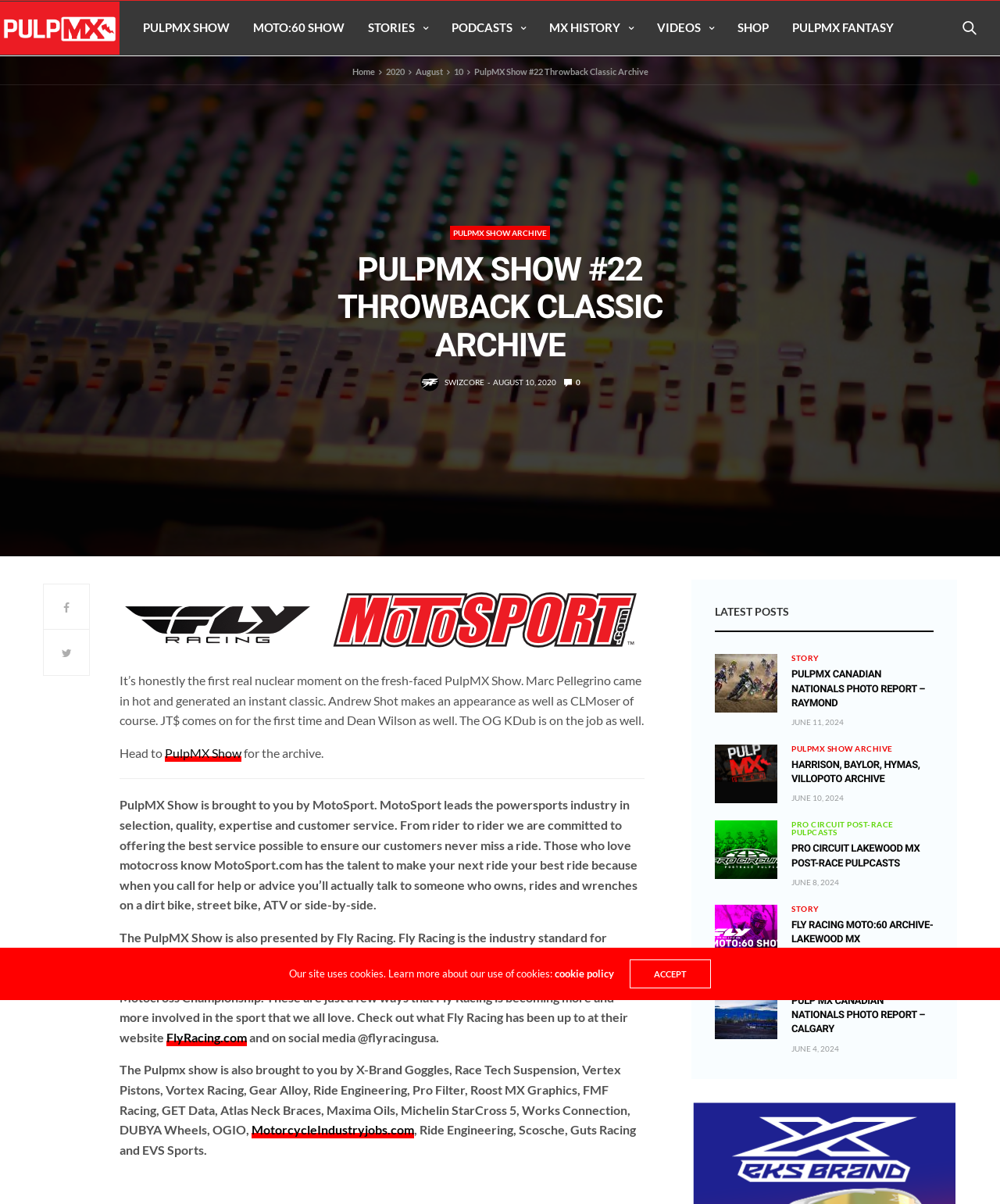Bounding box coordinates are specified in the format (top-left x, top-left y, bottom-right x, bottom-right y). All values are floating point numbers bounded between 0 and 1. Please provide the bounding box coordinate of the region this sentence describes: PulpMX Show Archive

[0.45, 0.188, 0.55, 0.199]